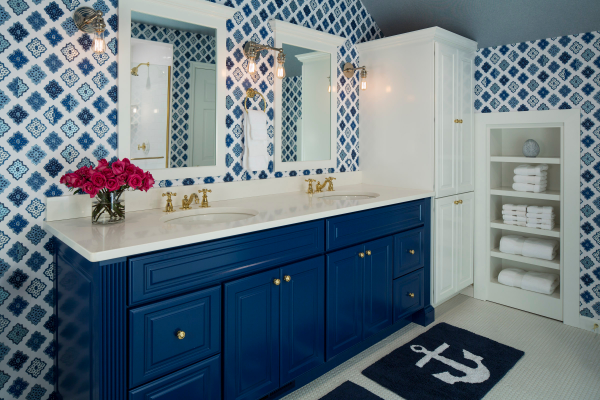Use one word or a short phrase to answer the question provided: 
What is the theme emphasized by the rug?

Nautical